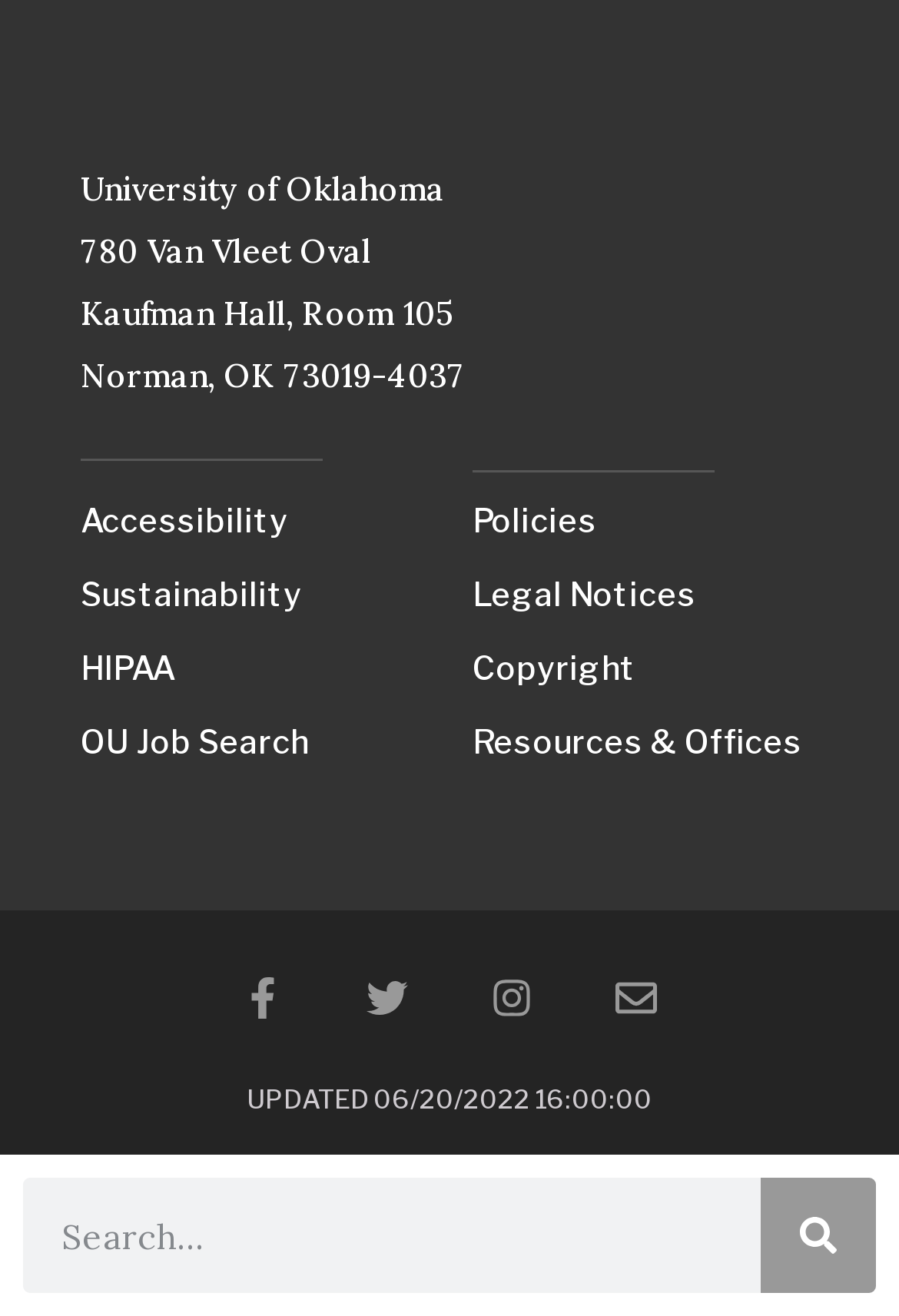From the screenshot, find the bounding box of the UI element matching this description: "parent_node: Search name="s" placeholder="Search..."". Supply the bounding box coordinates in the form [left, top, right, bottom], each a float between 0 and 1.

[0.026, 0.896, 0.846, 0.983]